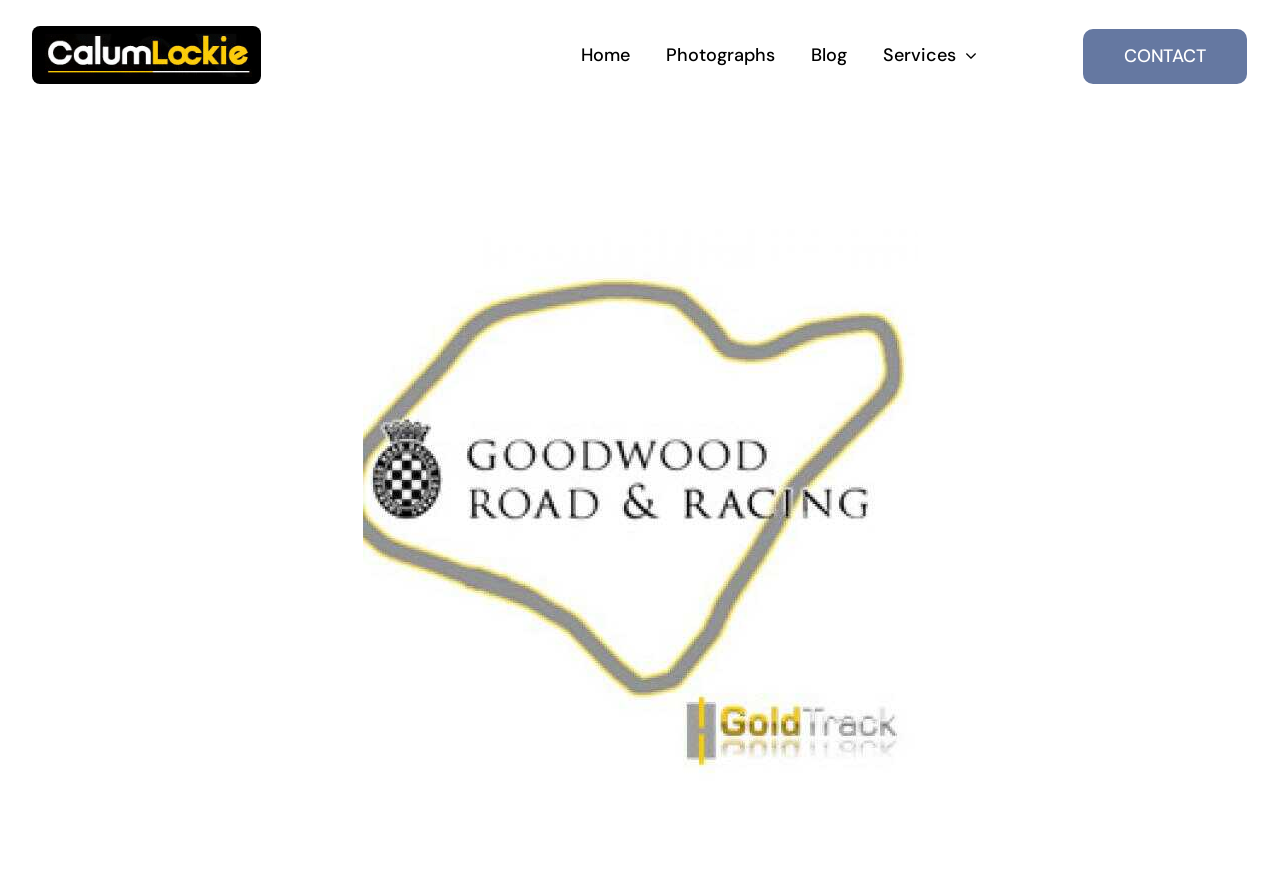Please determine the main heading text of this webpage.

Mazda RX7 in the Gerry Marshall Trophy – Goodwood 72 Members Meeting